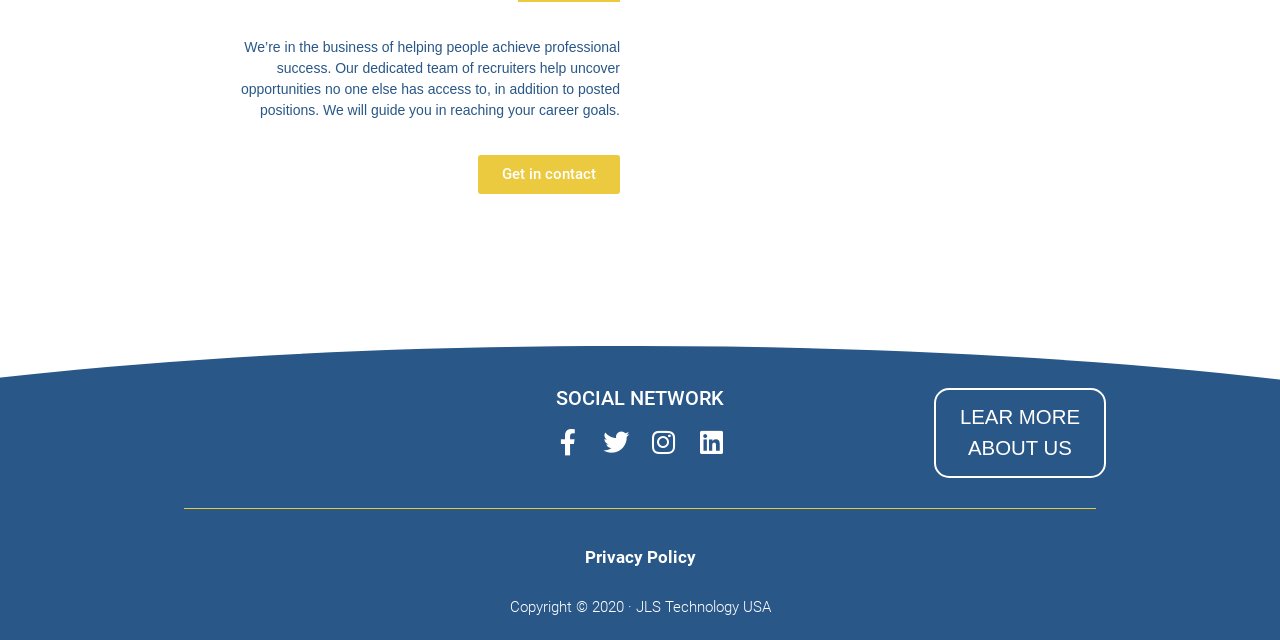Please analyze the image and provide a thorough answer to the question:
What is the year of copyright?

The copyright information is provided at the bottom of the webpage, which states 'Copyright © 2020 · JLS Technology USA'. This indicates that the year of copyright is 2020.